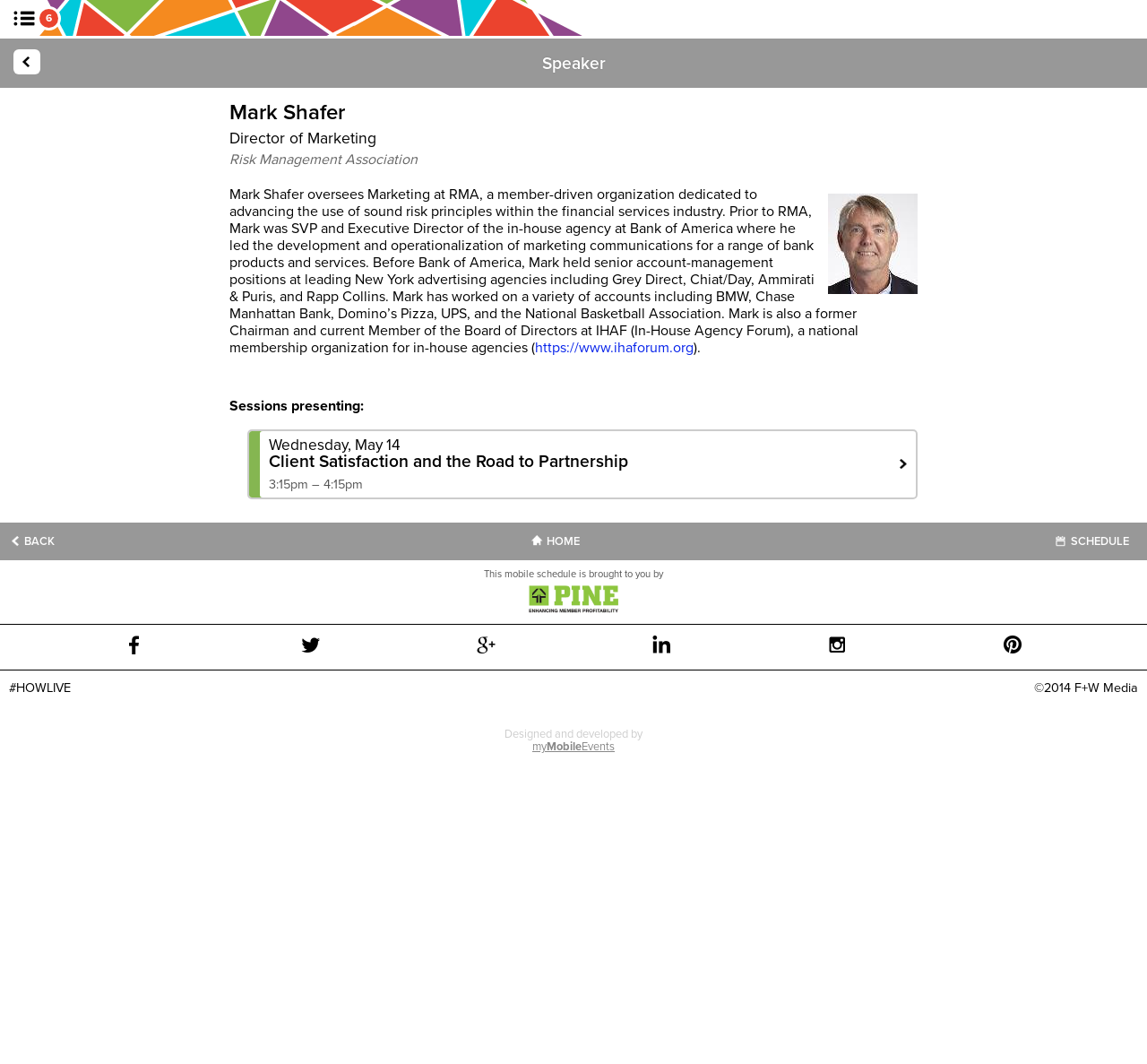Please give the bounding box coordinates of the area that should be clicked to fulfill the following instruction: "Learn more about IHAF". The coordinates should be in the format of four float numbers from 0 to 1, i.e., [left, top, right, bottom].

[0.466, 0.318, 0.605, 0.335]